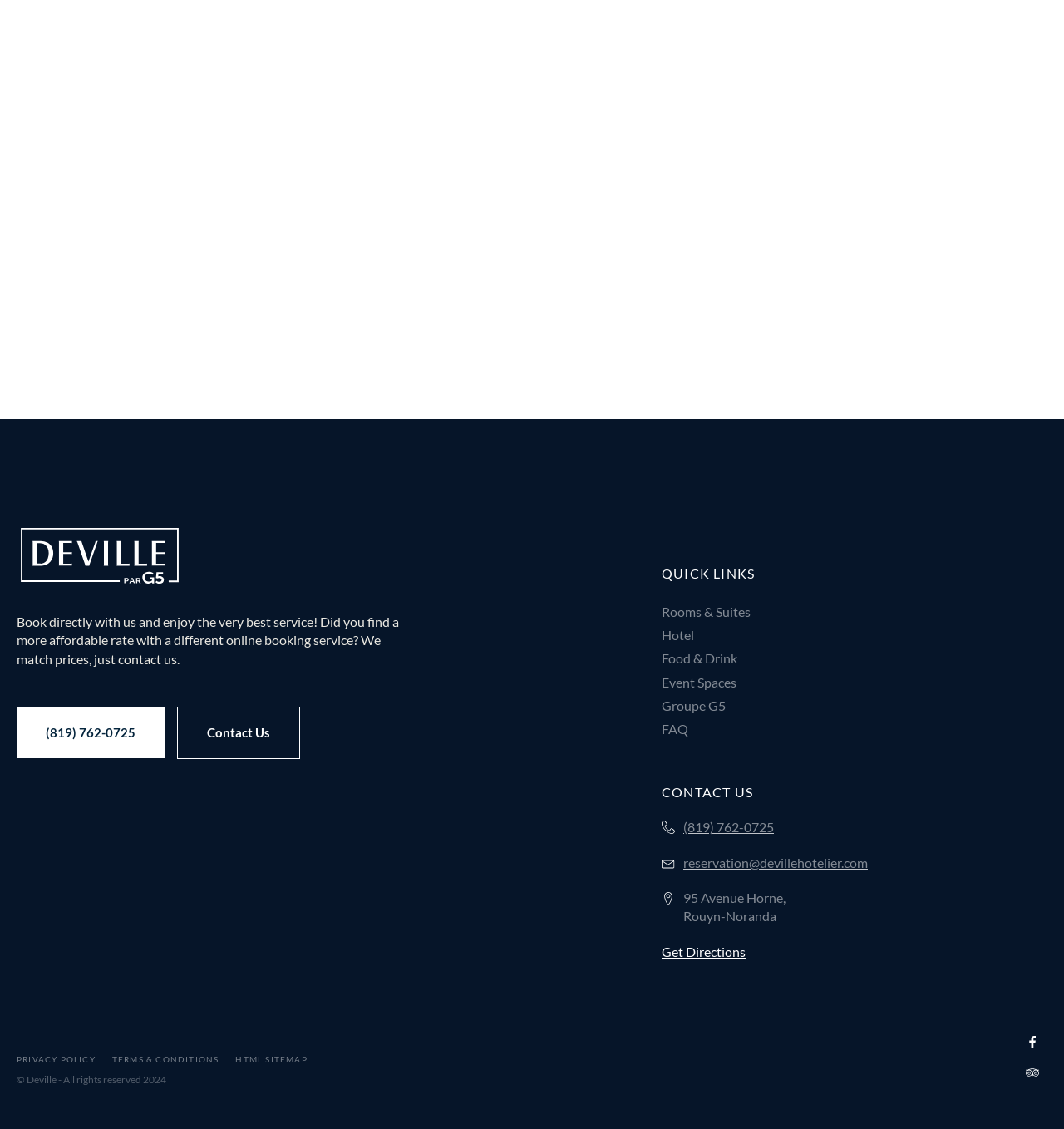How many quick links are there?
Based on the visual, give a brief answer using one word or a short phrase.

6